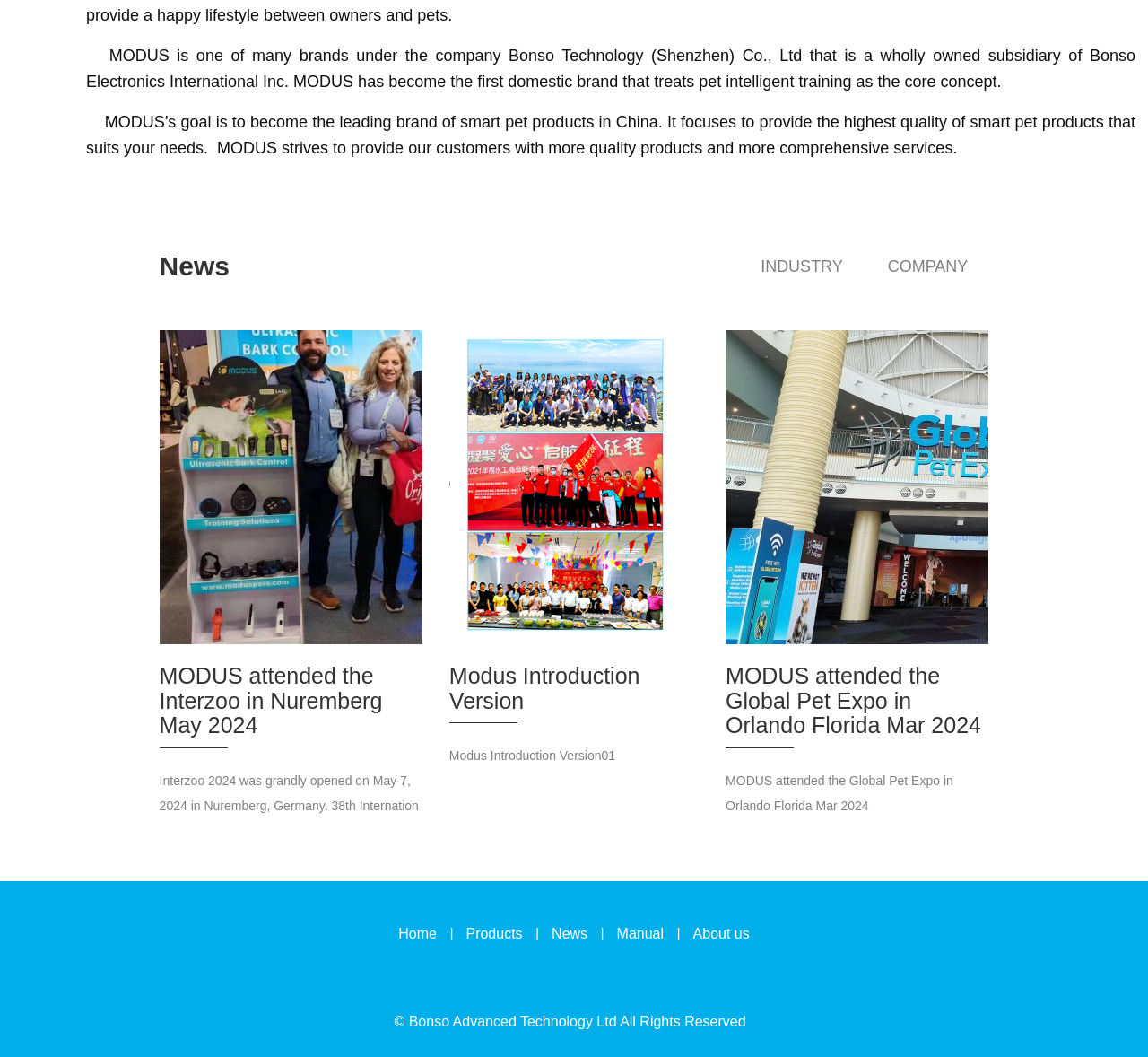Find the bounding box coordinates of the clickable area required to complete the following action: "Read the 'News' section".

[0.139, 0.238, 0.2, 0.266]